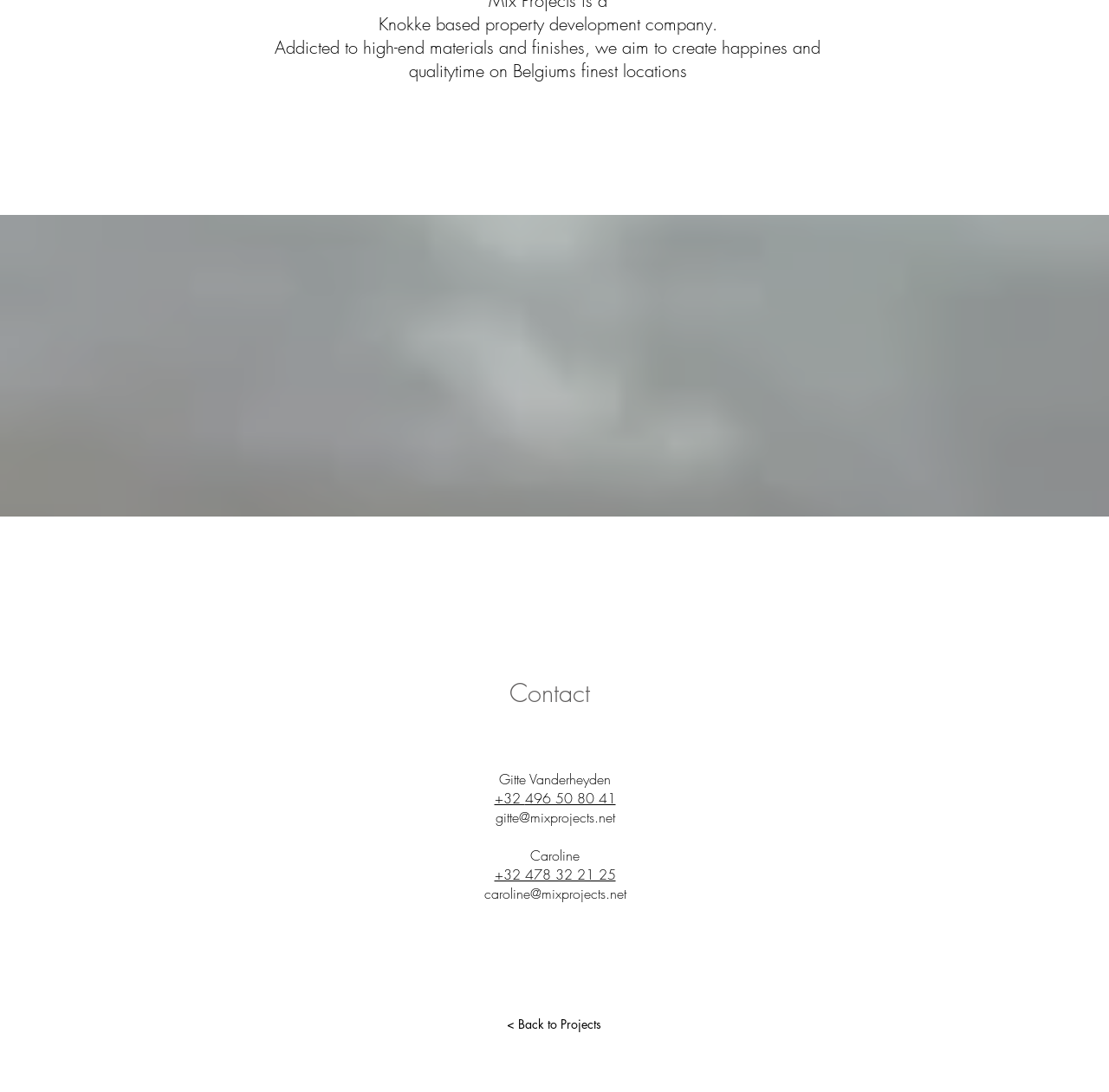Determine the bounding box coordinates of the element that should be clicked to execute the following command: "Go back to Projects".

[0.444, 0.922, 0.555, 0.954]